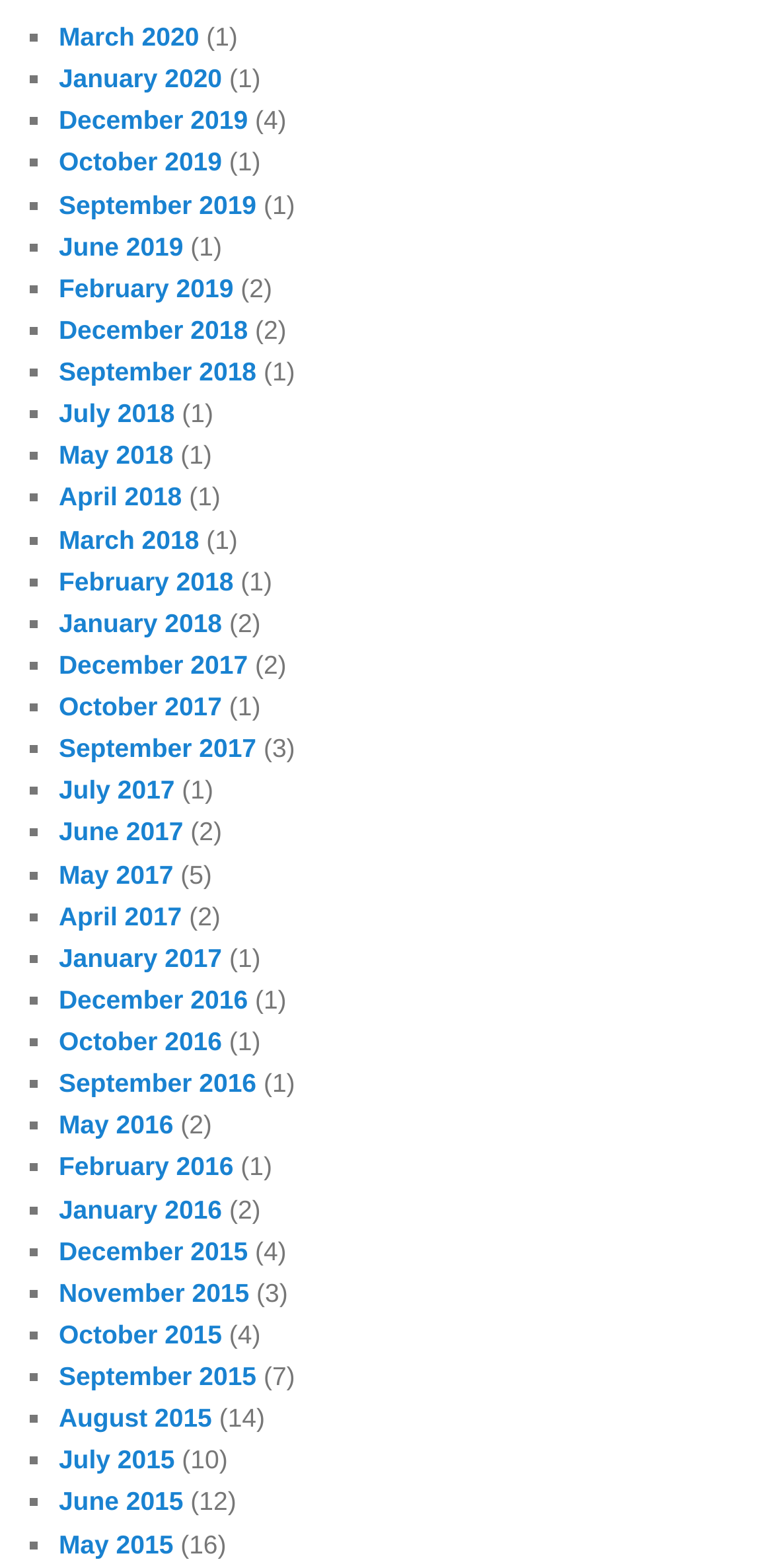Identify the bounding box coordinates for the UI element that matches this description: "December 2015".

[0.076, 0.788, 0.321, 0.807]